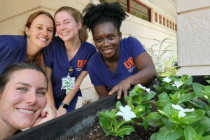What color are the shirts worn by the students?
Give a comprehensive and detailed explanation for the question.

According to the caption, each student is wearing a navy blue shirt featuring the UF (University of Florida) logo, which suggests a sense of teamwork and camaraderie.